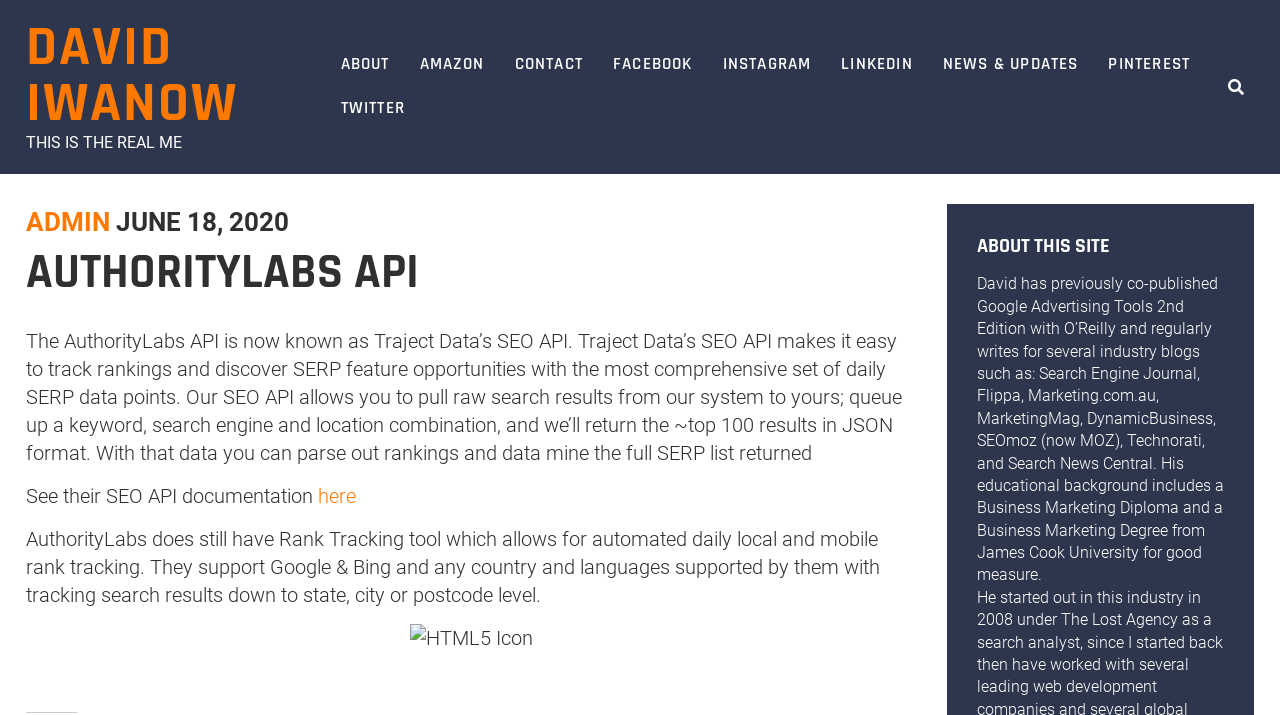Determine the bounding box coordinates of the region that needs to be clicked to achieve the task: "Click on ABOUT".

[0.254, 0.061, 0.316, 0.122]